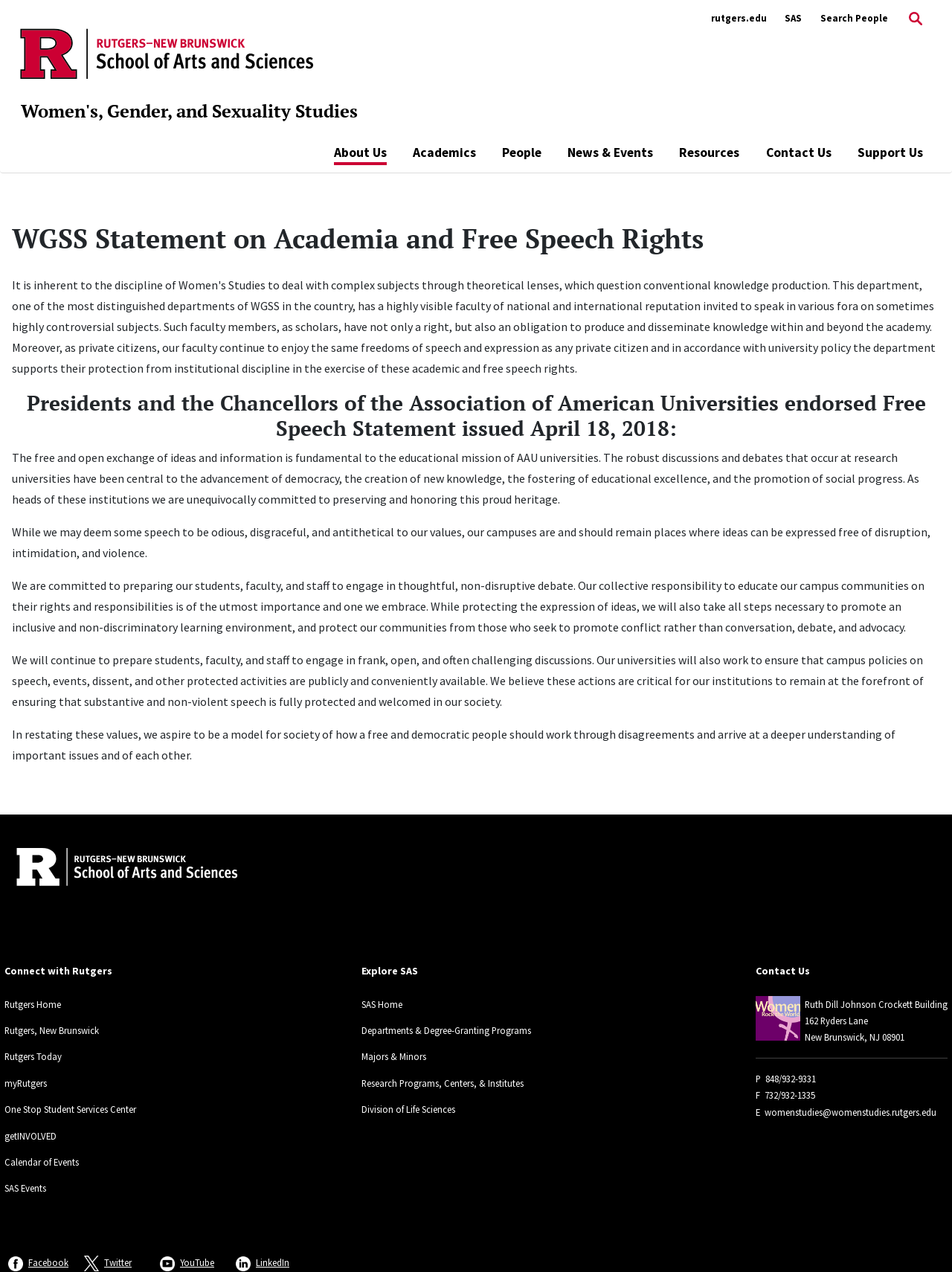Provide a thorough description of the webpage's content and layout.

The webpage is about the Department of Women's and Gender Studies at Rutgers, The State University of New Jersey. At the top left corner, there is a Rutgers University logo, and next to it, a link to the department's name. On the top right corner, there are several links, including "rutgers.edu", "SAS", "Search People", and "Search Website", with a search icon next to the last link.

Below these links, there is a navigation menu with buttons and links, including "About Us", "Academics", "People", "News & Events", "Resources", "Contact Us", and "Support Us". 

The main content of the webpage is a statement on academia and free speech rights, which is divided into several paragraphs. The statement discusses the importance of free and open exchange of ideas and information in educational institutions, and the need to protect and promote an inclusive and non-discriminatory learning environment.

At the bottom of the page, there are three sections: "Connect with Rutgers", "Explore SAS", and "Contact Us". The "Connect with Rutgers" section has links to various Rutgers websites and resources, including Rutgers Home, Rutgers Today, and myRutgers. The "Explore SAS" section has links to School of Arts and Sciences websites and resources, including SAS Home, Departments & Degree-Granting Programs, and Research Programs, Centers, & Institutes. The "Contact Us" section has the department's address, phone number, fax number, and email address.

Finally, at the very bottom of the page, there is a layout table with social media links, including Facebook, Twitter, YouTube, and LinkedIn.